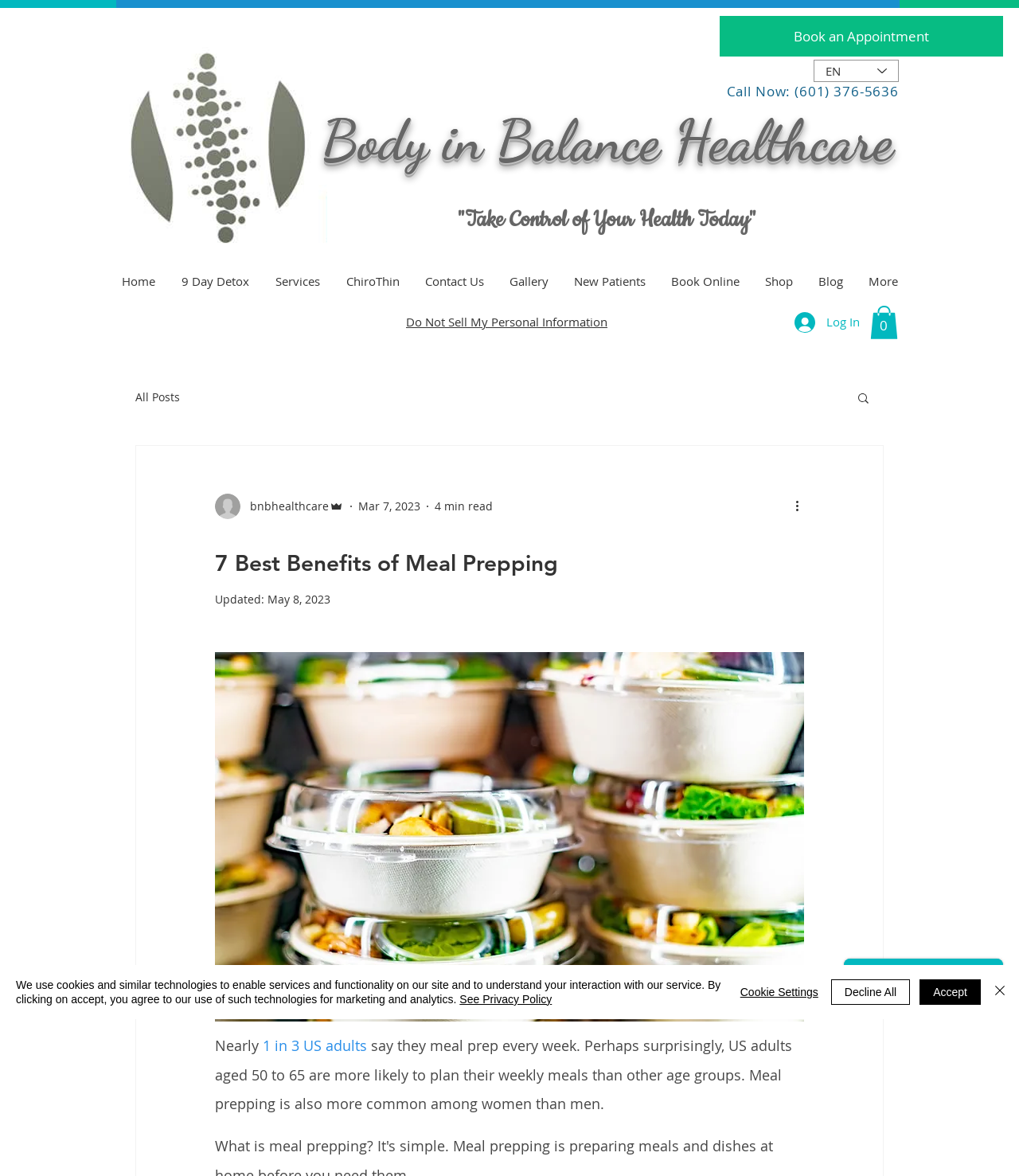Please provide the bounding box coordinates for the element that needs to be clicked to perform the instruction: "Click the 'Book an Appointment' link". The coordinates must consist of four float numbers between 0 and 1, formatted as [left, top, right, bottom].

[0.706, 0.014, 0.984, 0.048]